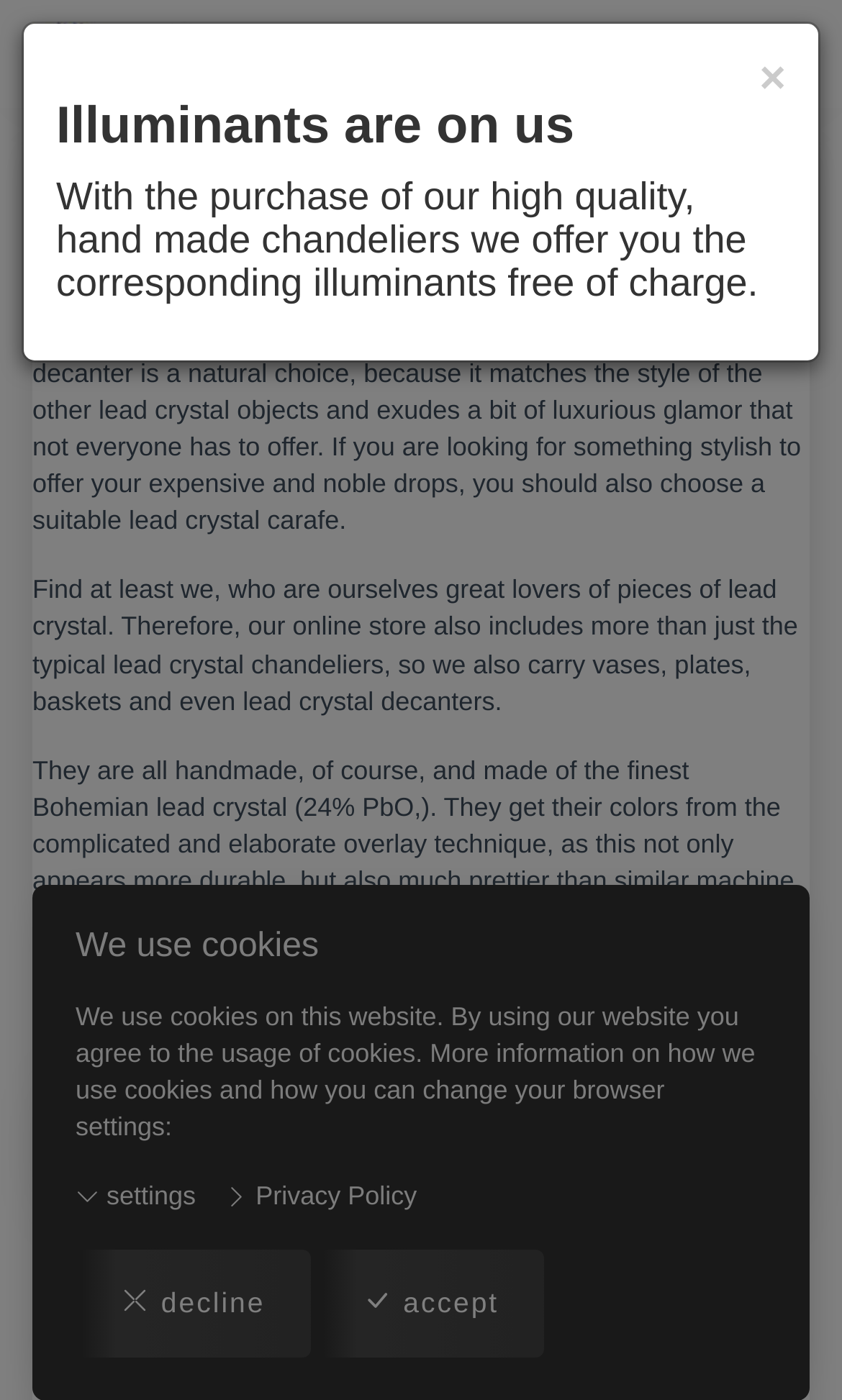How are the lead crystal decanters manufactured?
Please provide a comprehensive answer based on the visual information in the image.

The static text on the webpage mentions that all manufacturing processes are 100% handmade, and the decanters are made of the finest Bohemian lead crystal (24% PbO,) using the overlay technique.